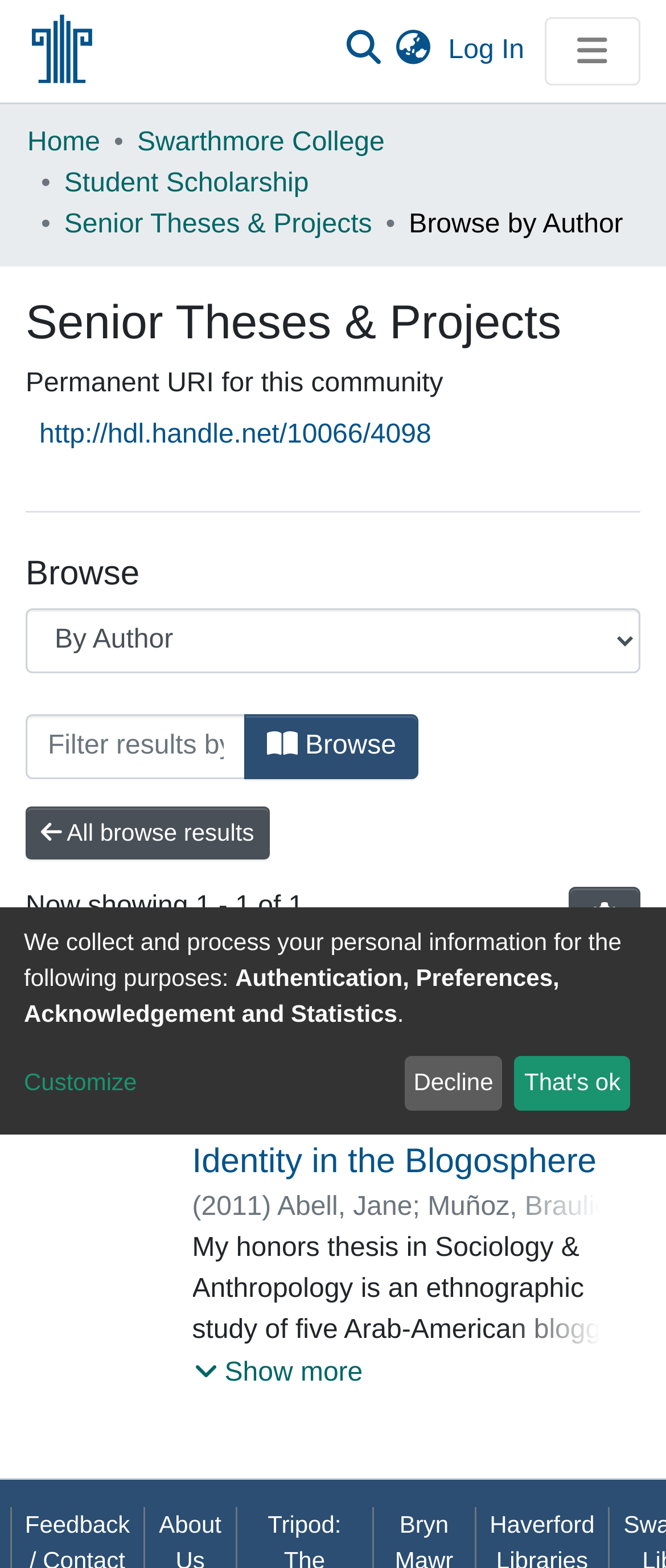Review the image closely and give a comprehensive answer to the question: What is the author of the thesis?

I looked at the thesis item on the page and found the author's name, which is 'Abell, Jane', listed below the thesis title.